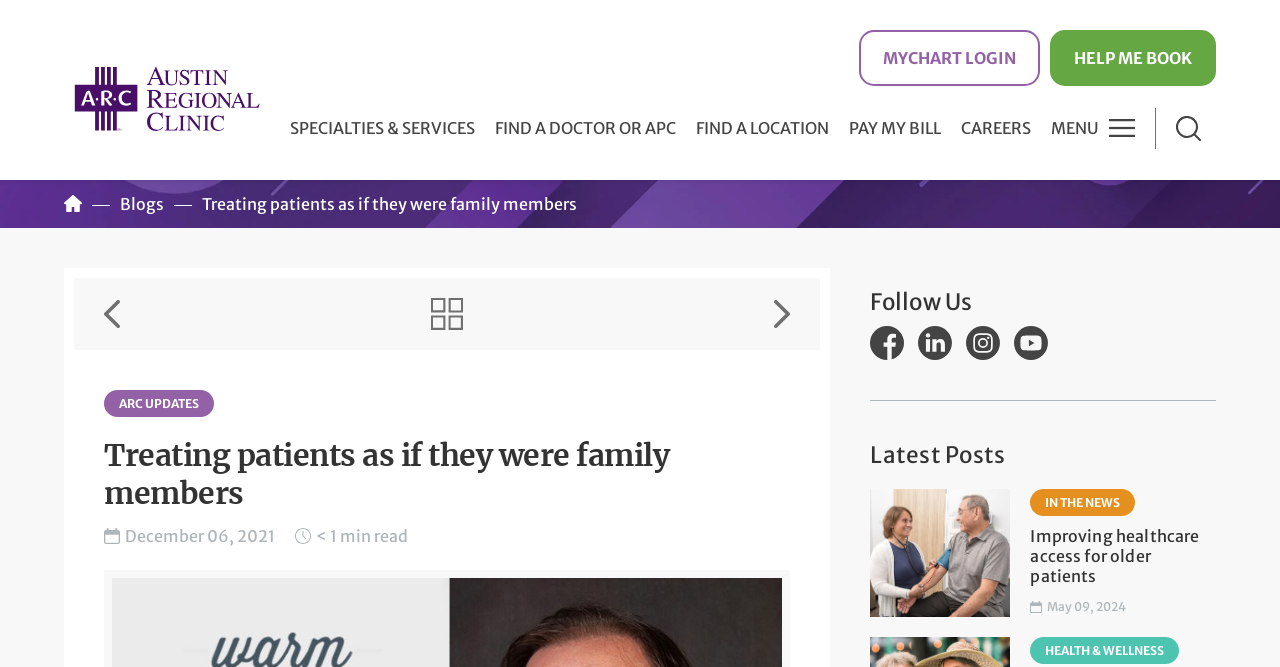Please answer the following question using a single word or phrase: What is the title of the latest blog post?

Improving healthcare access for older patients